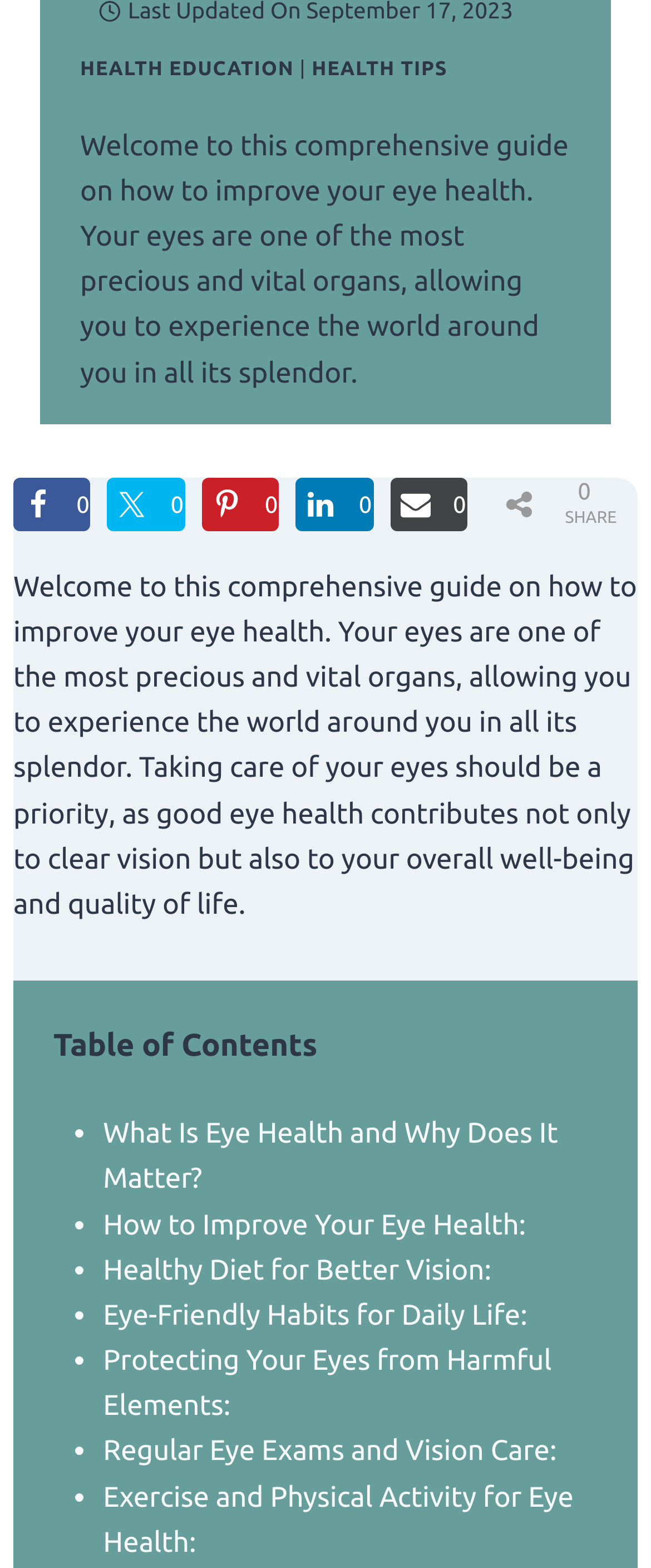What is the purpose of regular eye exams?
Answer with a single word or phrase, using the screenshot for reference.

Vision Care